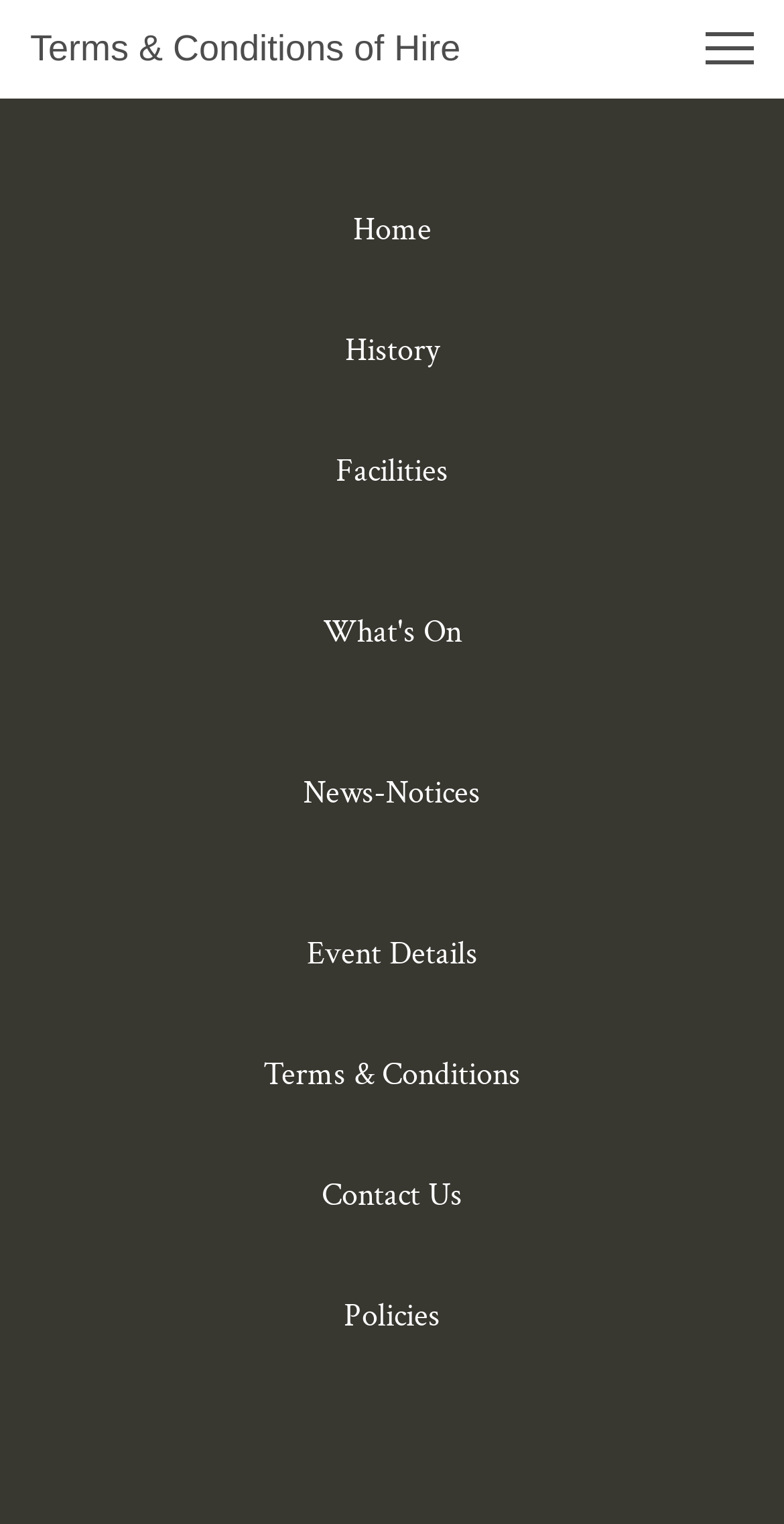What is the last link in the navigation menu?
Answer the question with a thorough and detailed explanation.

I looked at the navigation menu and found that the last link is 'Policies', which is located at the bottom of the menu.